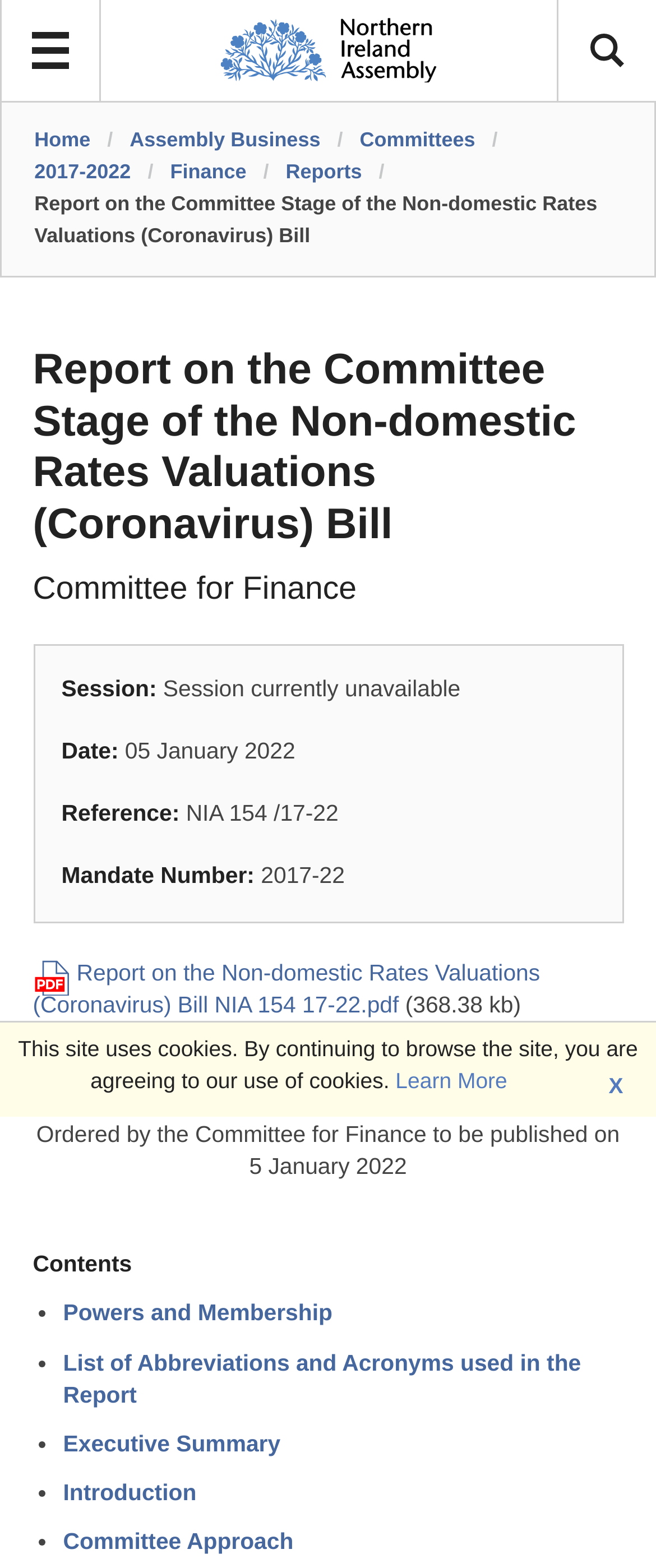Provide an in-depth caption for the contents of the webpage.

This webpage is a report on the Committee Stage of the Non-domestic Rates Valuations (Coronavirus) Bill. At the top, there is a notification about the site using cookies, with a "Learn More" link and an "X" button to close it. Below this, there is a navigation menu with links to "Home", "Assembly Business", "Committees", and "2017-2022".

The main content of the page is divided into sections. The title of the report, "Report on the Committee Stage of the Non-domestic Rates Valuations (Coronavirus) Bill", is displayed prominently at the top, followed by a heading indicating that it is from the Committee for Finance. 

Below this, there are several sections of text, including "Session:", "Date:", "Reference:", and "Mandate Number:", each with corresponding information. There is also a link to download the report in PDF format, along with its file size.

The next section is an introduction to the report, which includes a description of its contents. This is followed by a table of contents, with links to different sections of the report, including "Powers and Membership", "List of Abbreviations and Acronyms used in the Report", "Executive Summary", "Introduction", and "Committee Approach".